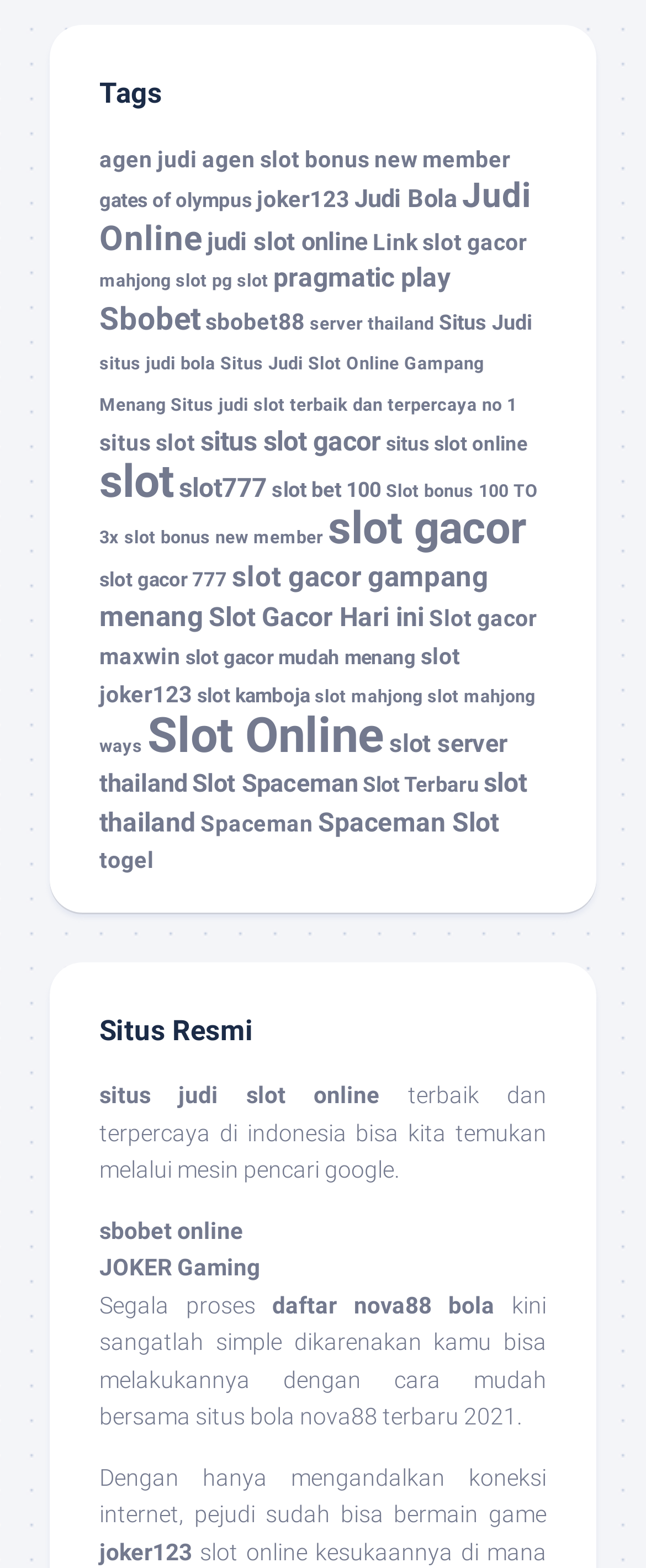Please specify the bounding box coordinates for the clickable region that will help you carry out the instruction: "Read more about 'What is Index Investing?'".

None